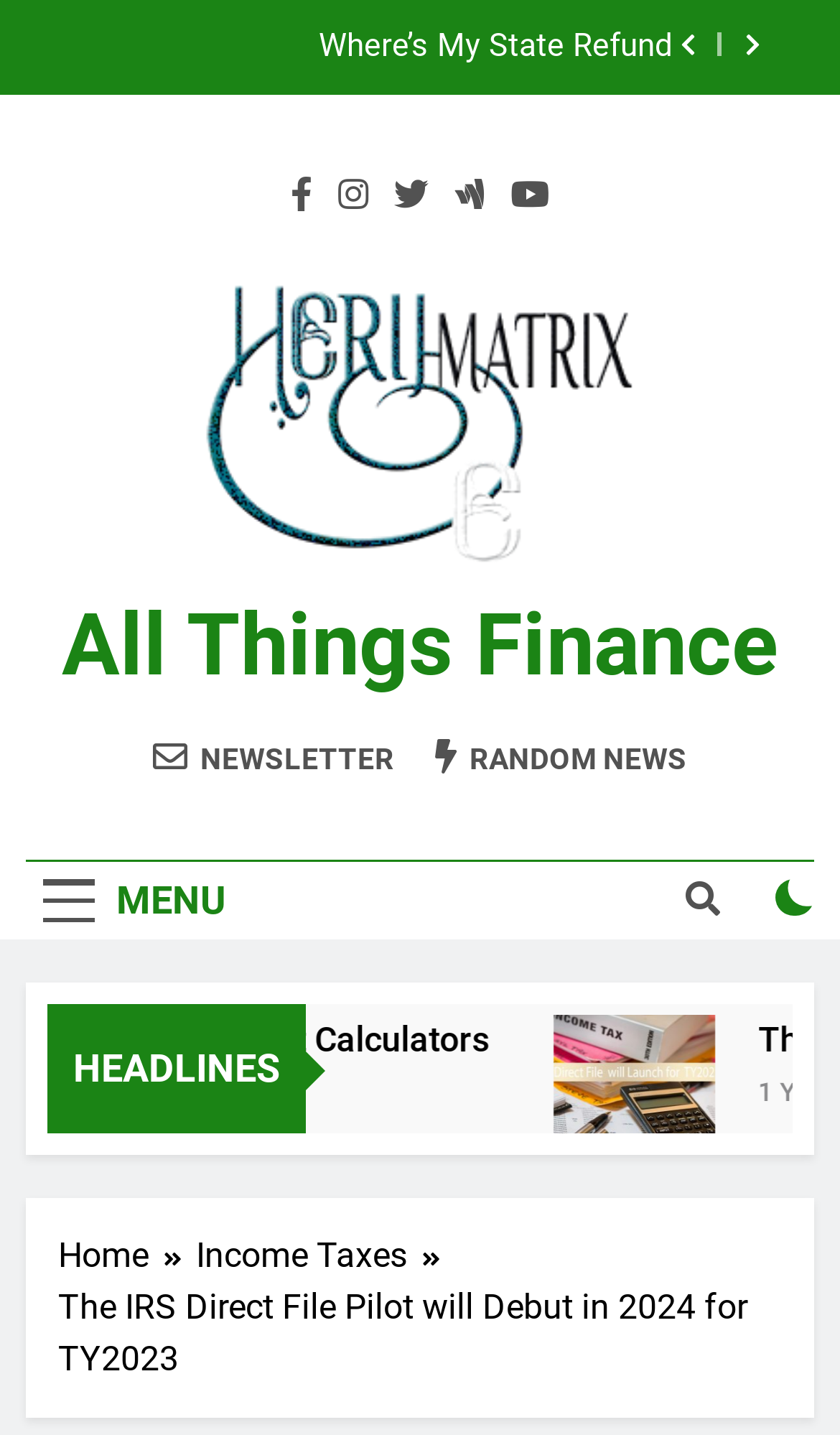Find the bounding box coordinates of the area that needs to be clicked in order to achieve the following instruction: "Check payment and refund policy". The coordinates should be specified as four float numbers between 0 and 1, i.e., [left, top, right, bottom].

None